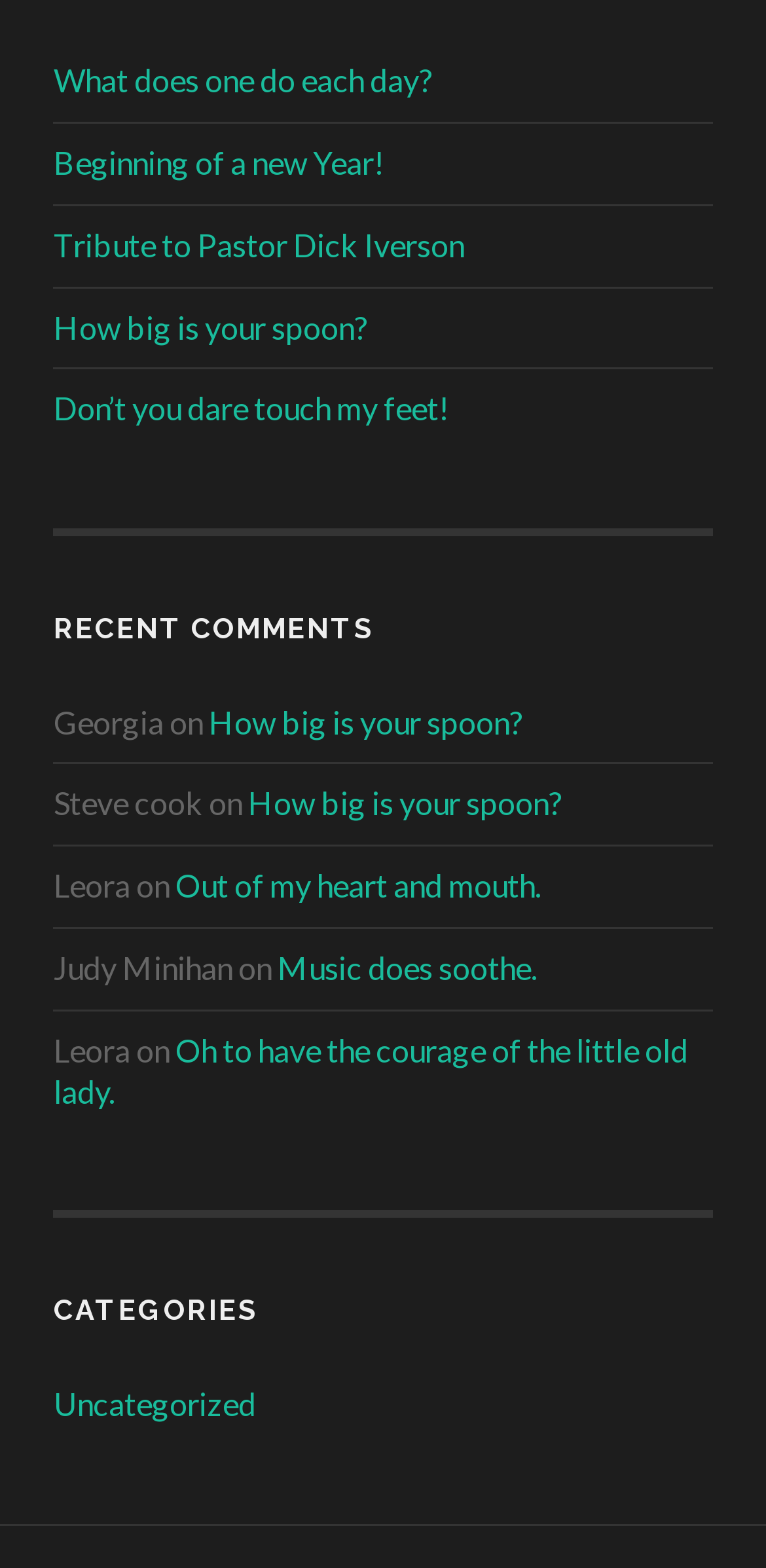Specify the bounding box coordinates of the area to click in order to follow the given instruction: "Go to 'Uncategorized'."

[0.07, 0.883, 0.334, 0.907]